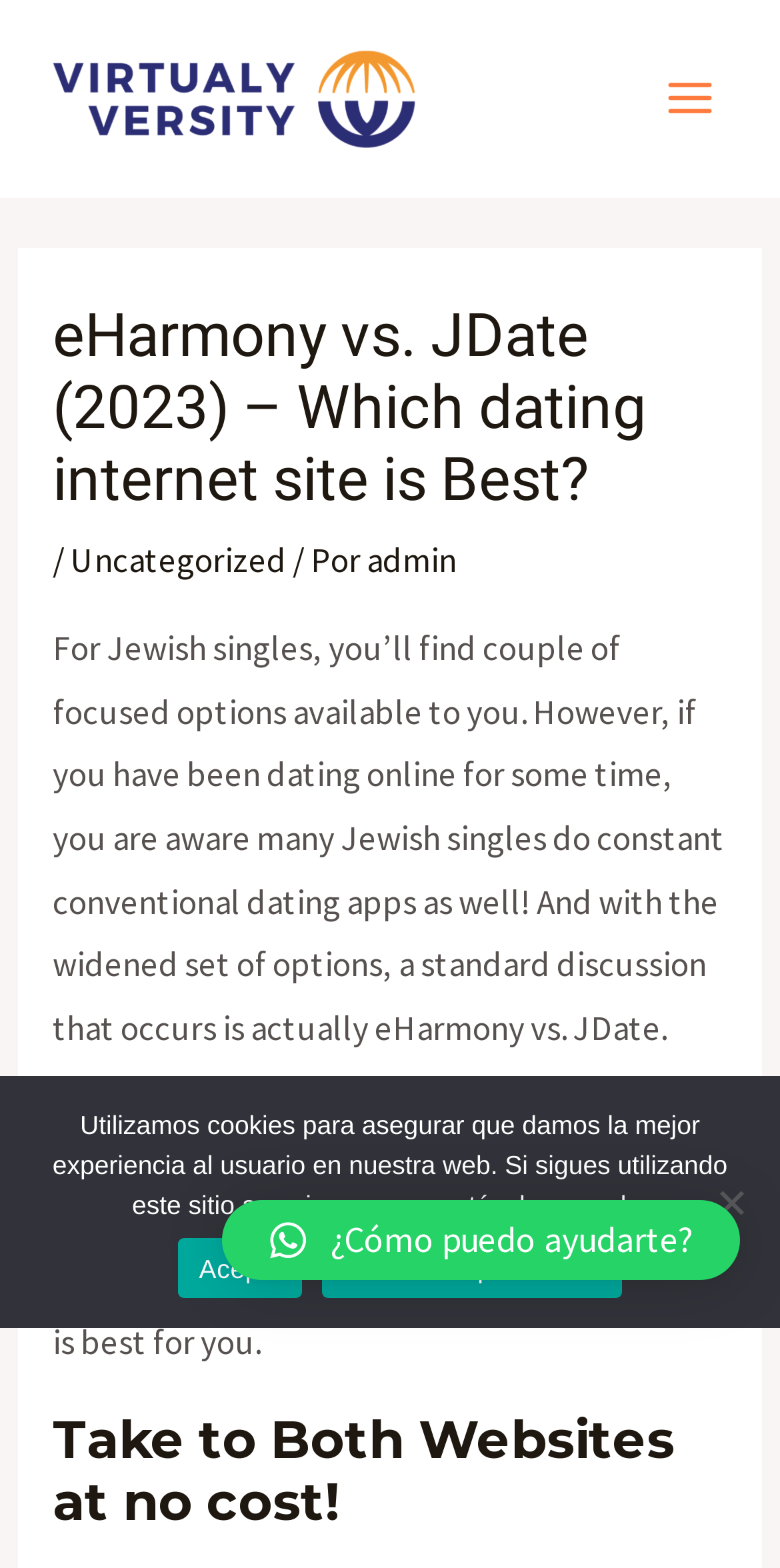Who is the intended audience of the webpage?
Answer the question with as much detail as possible.

Based on the webpage's content, it appears to be focused on Jewish singles, as it compares two dating websites that cater to this demographic. The language used also suggests that the intended audience is Jewish singles who are looking for a dating website.